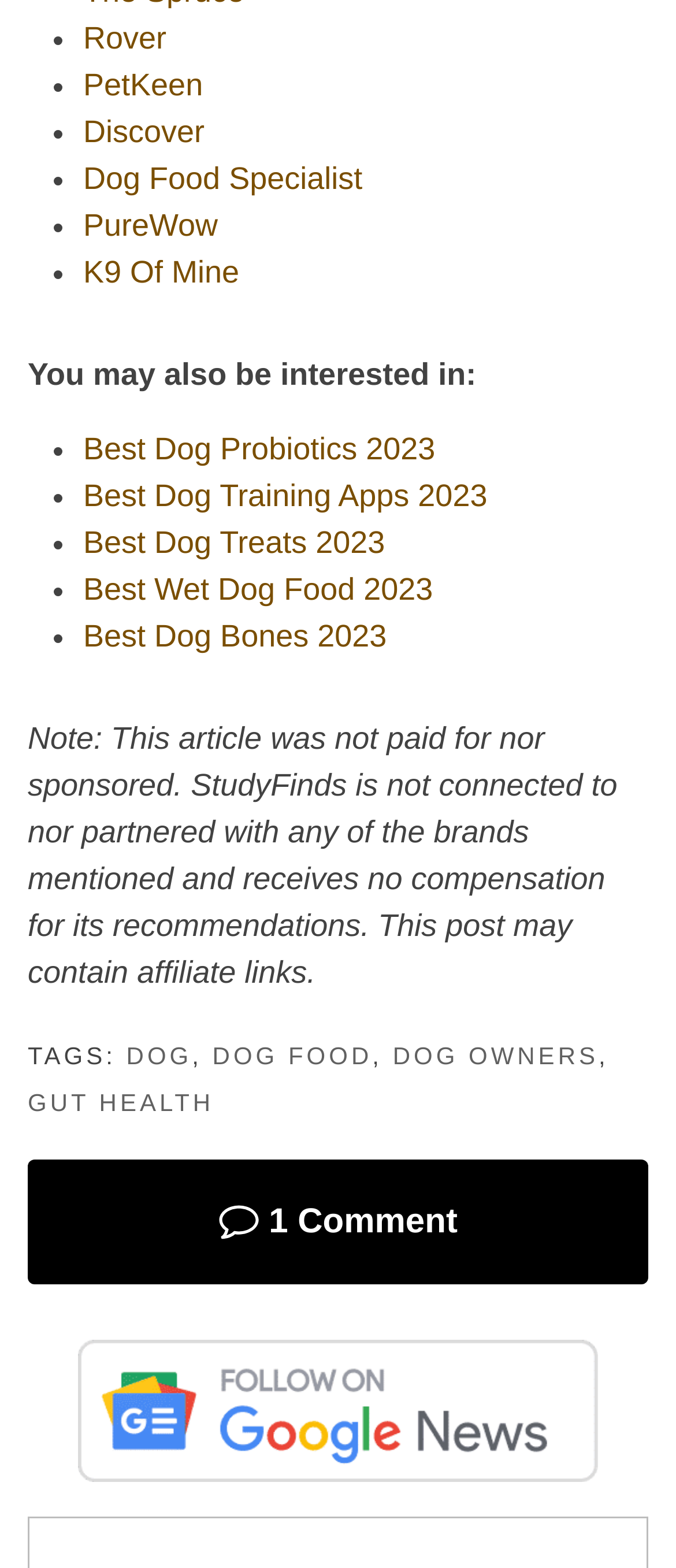Please identify the bounding box coordinates of the region to click in order to complete the task: "Follow on Google News". The coordinates must be four float numbers between 0 and 1, specified as [left, top, right, bottom].

[0.115, 0.854, 0.885, 0.945]